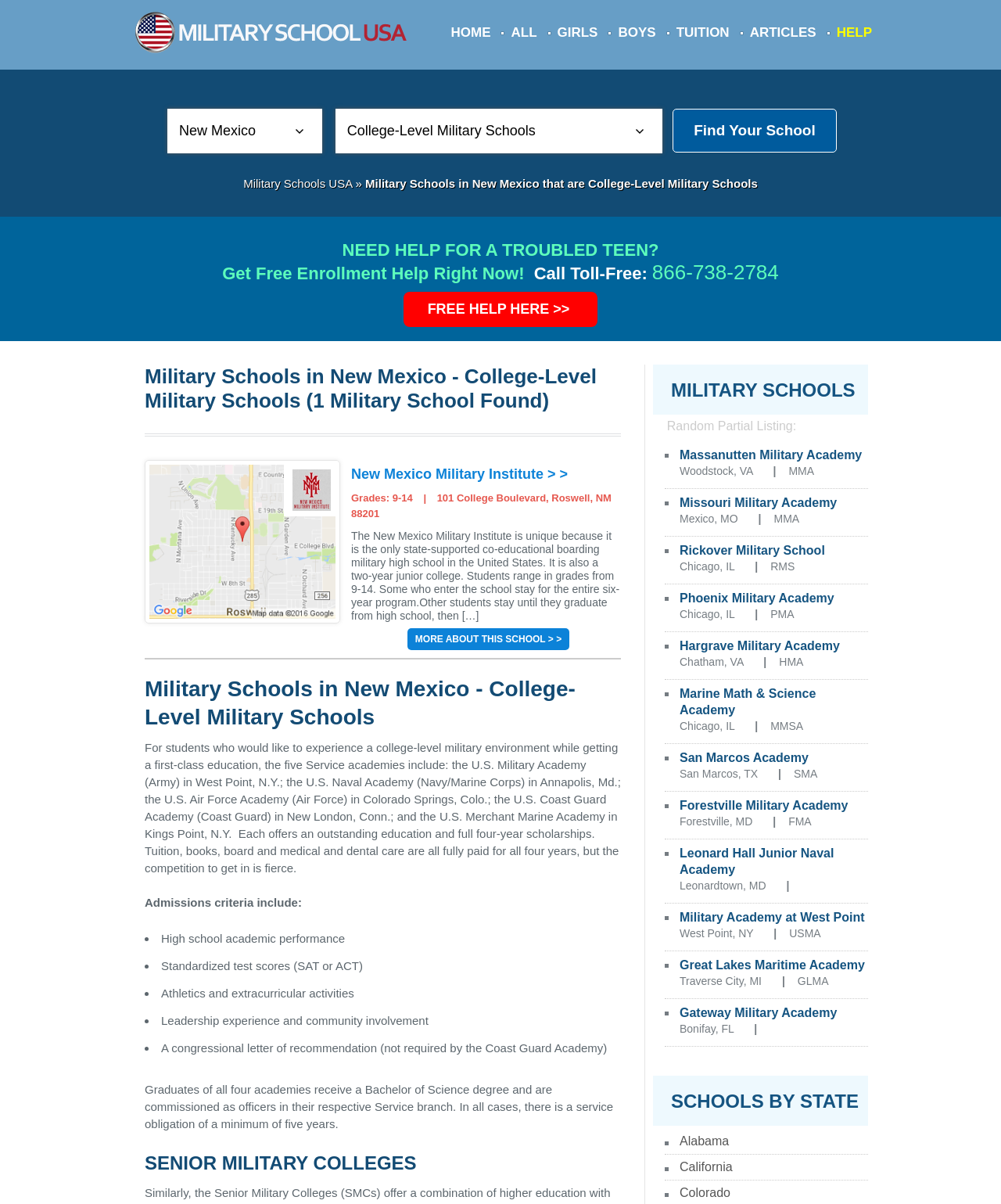Find the bounding box coordinates for the area that must be clicked to perform this action: "Click on the 'Find Your School' button".

[0.672, 0.09, 0.836, 0.127]